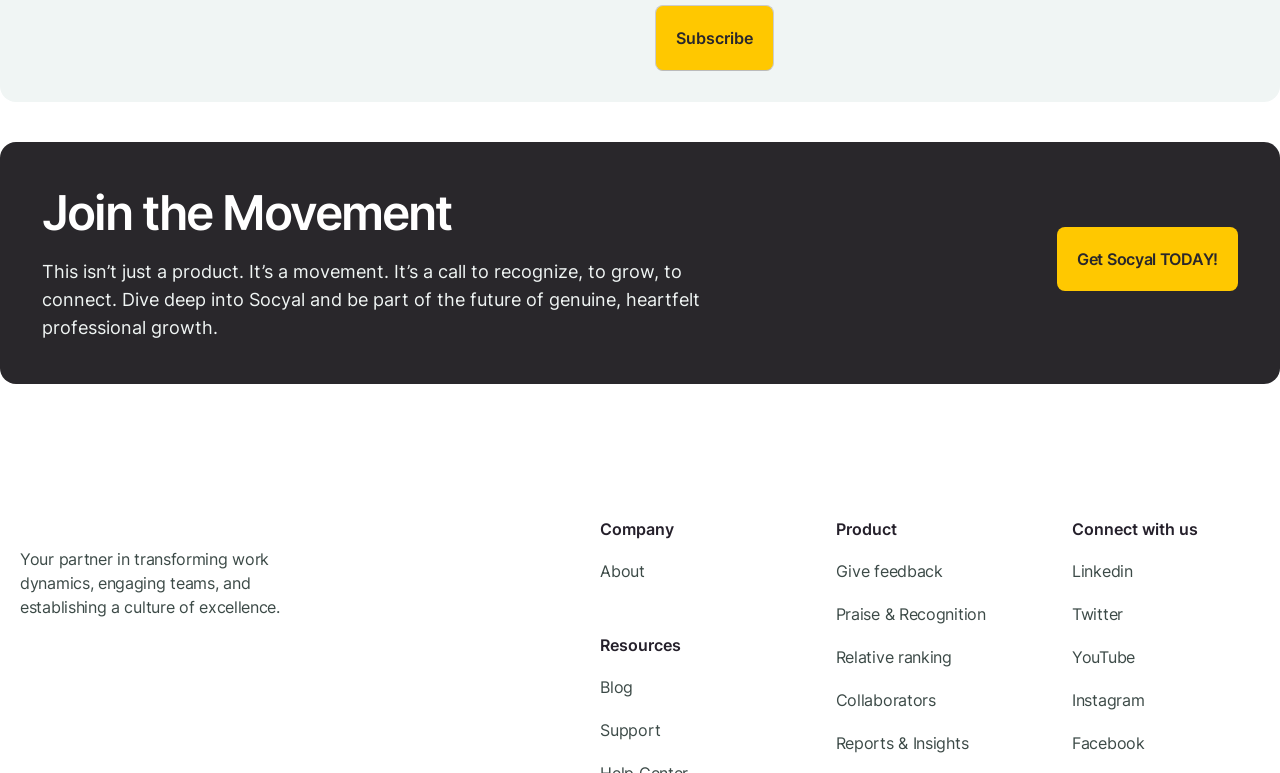Give a short answer to this question using one word or a phrase:
What is the main theme of the website?

Professional growth